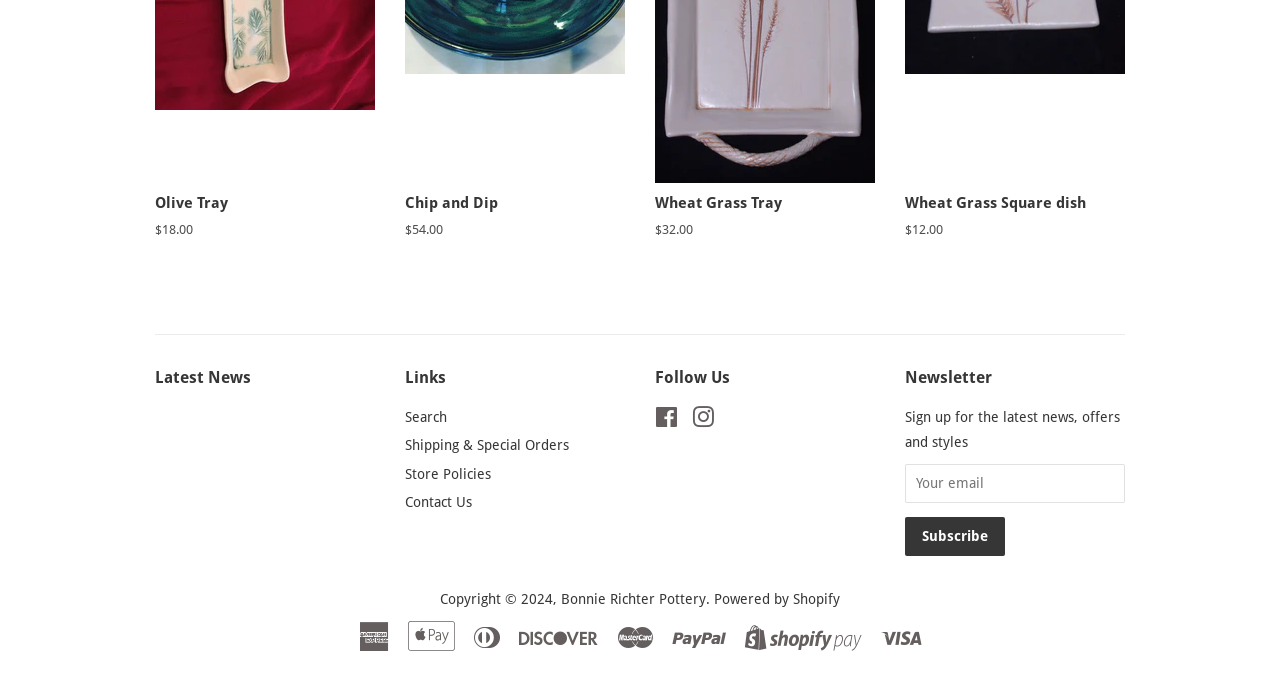How can users contact the website owner?
Please provide a detailed and thorough answer to the question.

The 'Contact Us' link is located in the 'Links' section, which suggests that users can contact the website owner by clicking on this link and following the subsequent instructions.